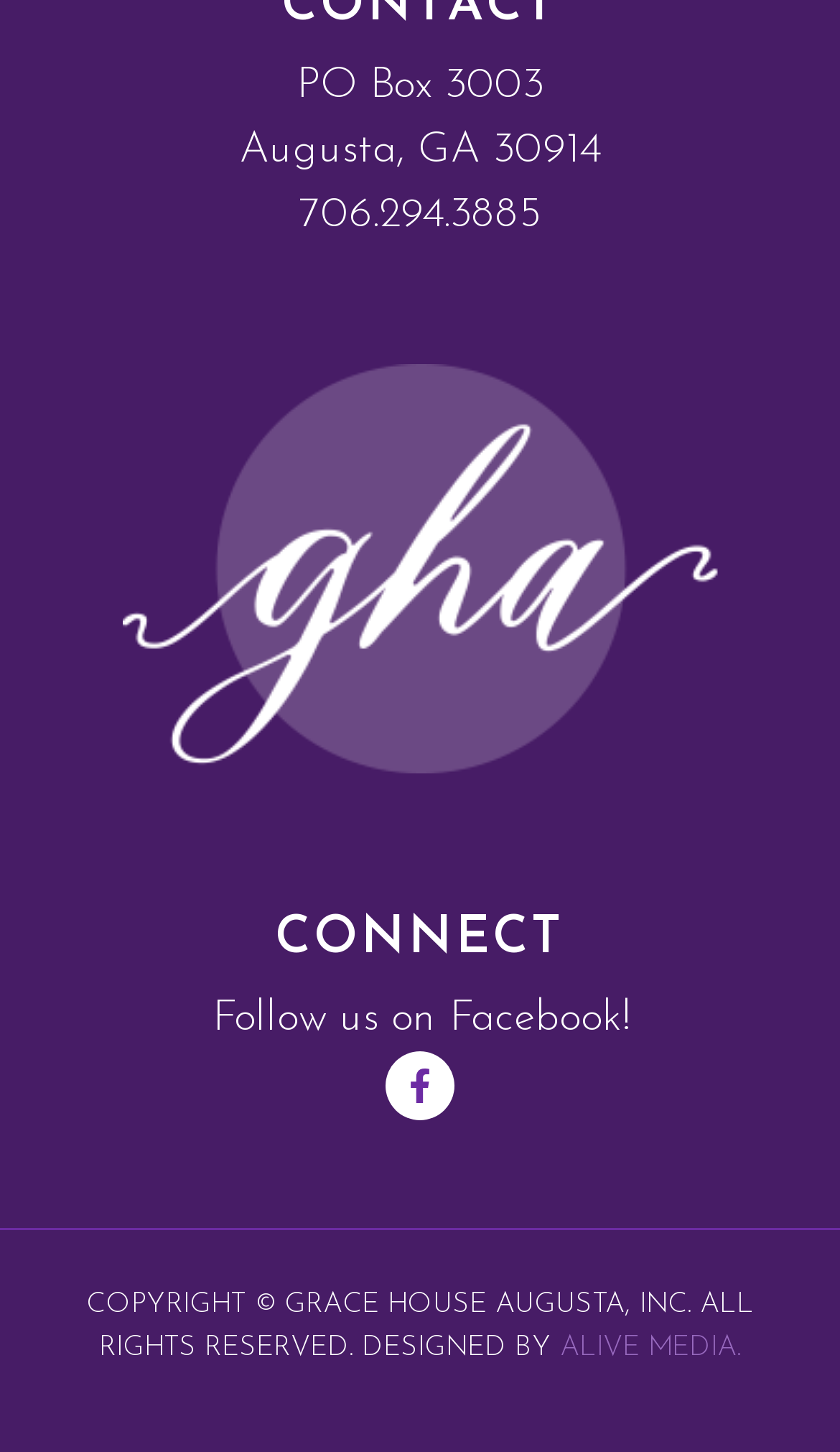What is the address of Grace House Augusta?
Using the image as a reference, answer the question with a short word or phrase.

PO Box 3003, Augusta, GA 30914